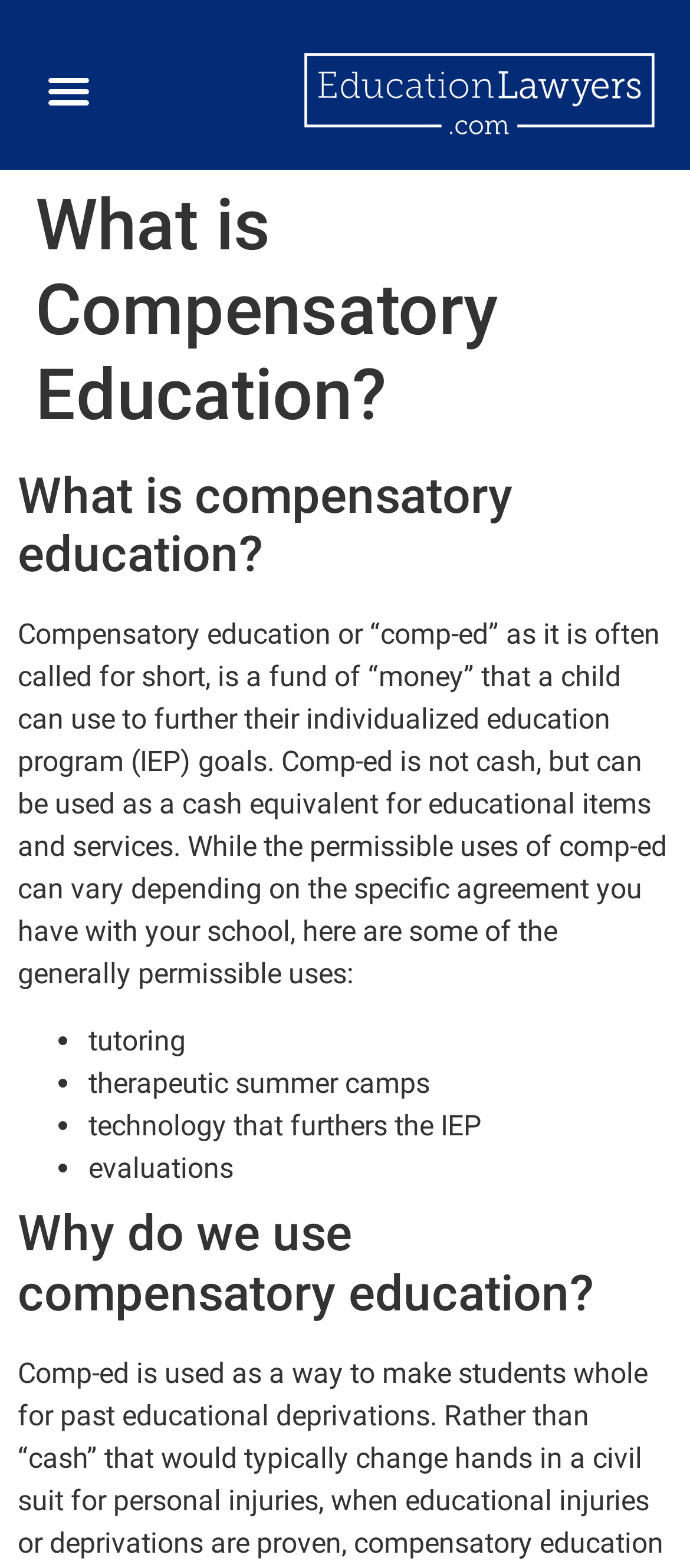What is compensatory education?
Based on the visual details in the image, please answer the question thoroughly.

According to the webpage, compensatory education or 'comp-ed' is a fund of 'money' that a child can use to further their individualized education program (IEP) goals. It is not cash, but can be used as a cash equivalent for educational items and services.